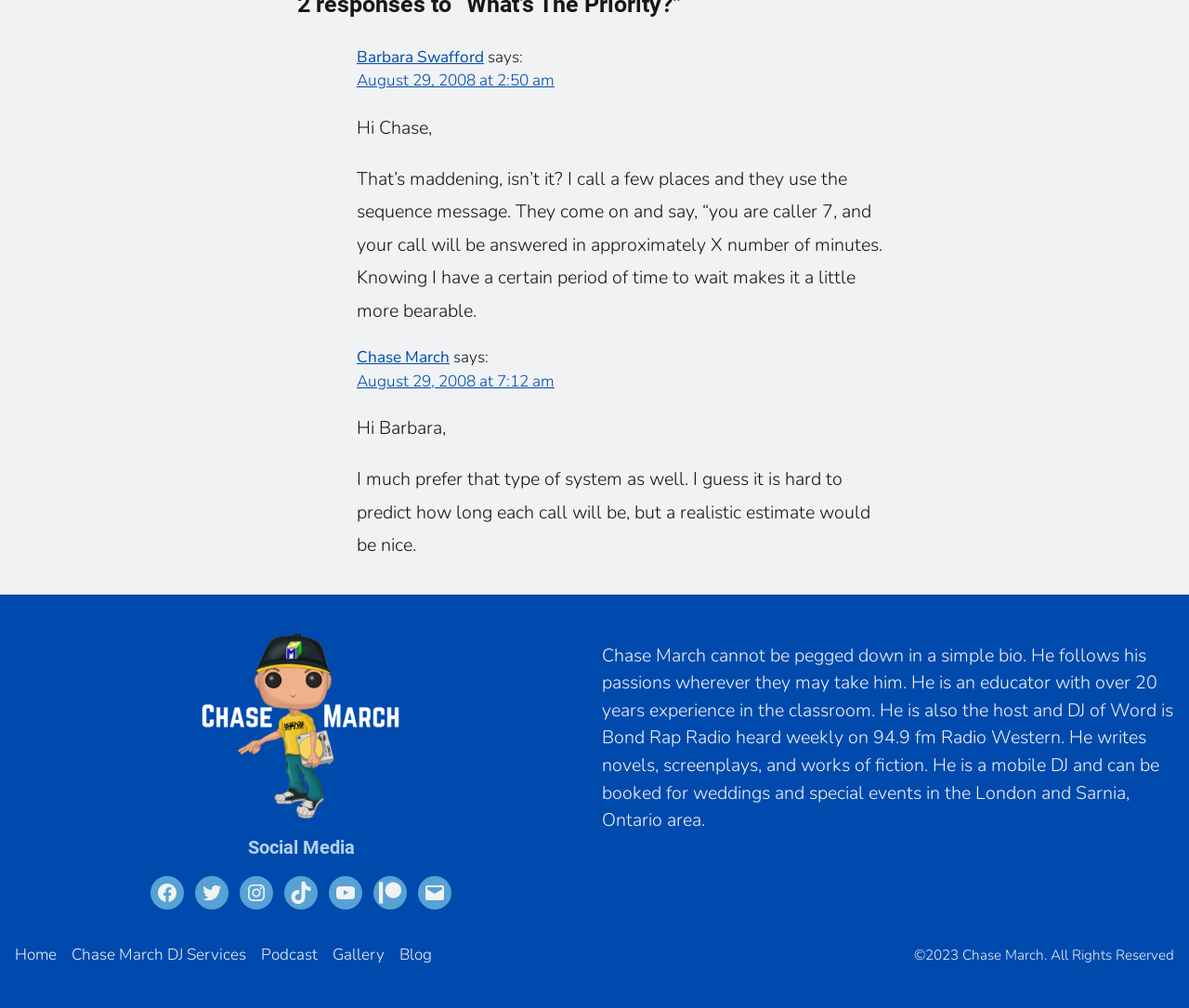What is the name of the person who wrote a comment on August 29, 2008 at 2:50 am?
Based on the image, respond with a single word or phrase.

Barbara Swafford